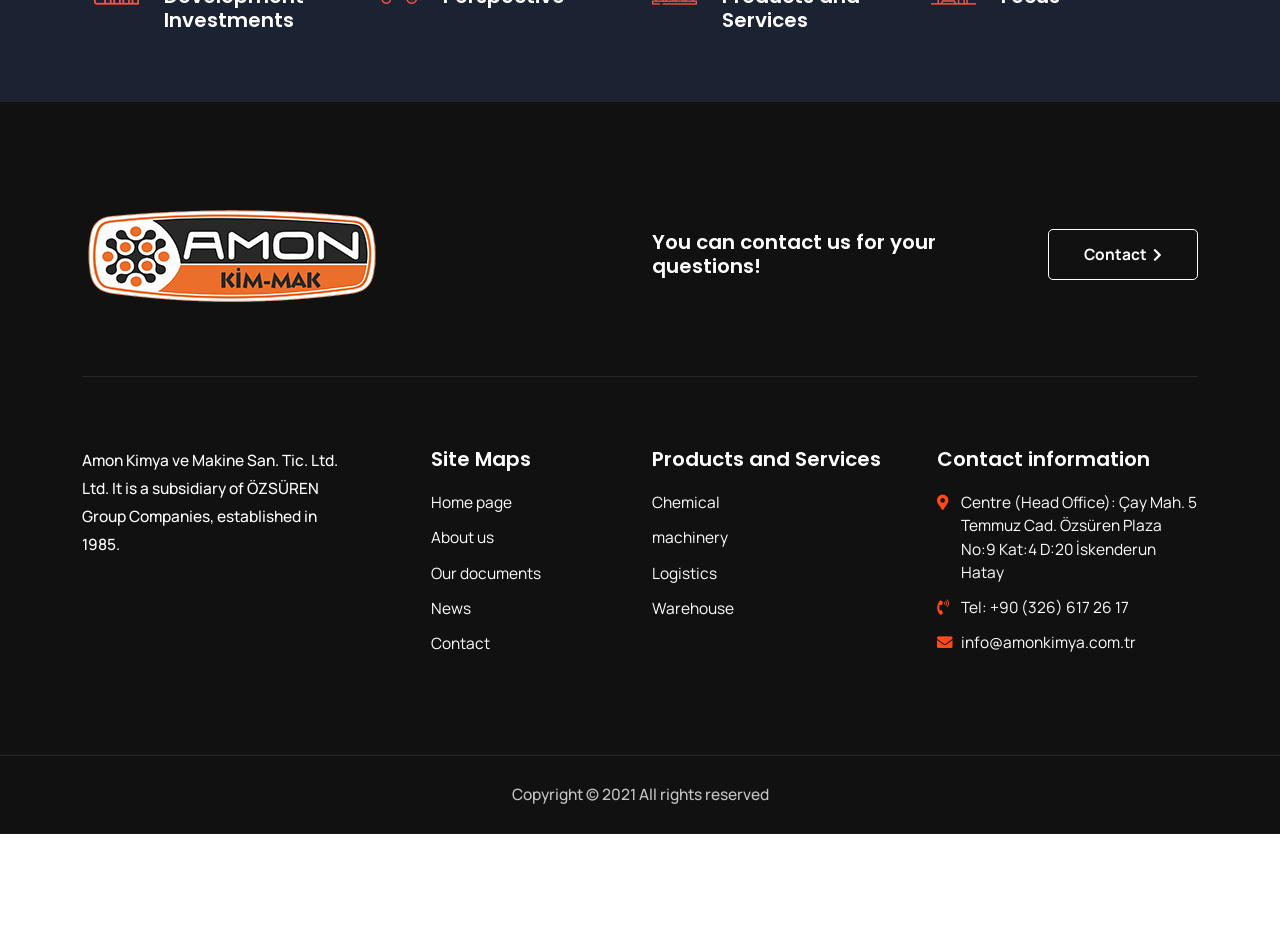Locate the bounding box for the described UI element: "Contact". Ensure the coordinates are four float numbers between 0 and 1, formatted as [left, top, right, bottom].

[0.819, 0.245, 0.936, 0.3]